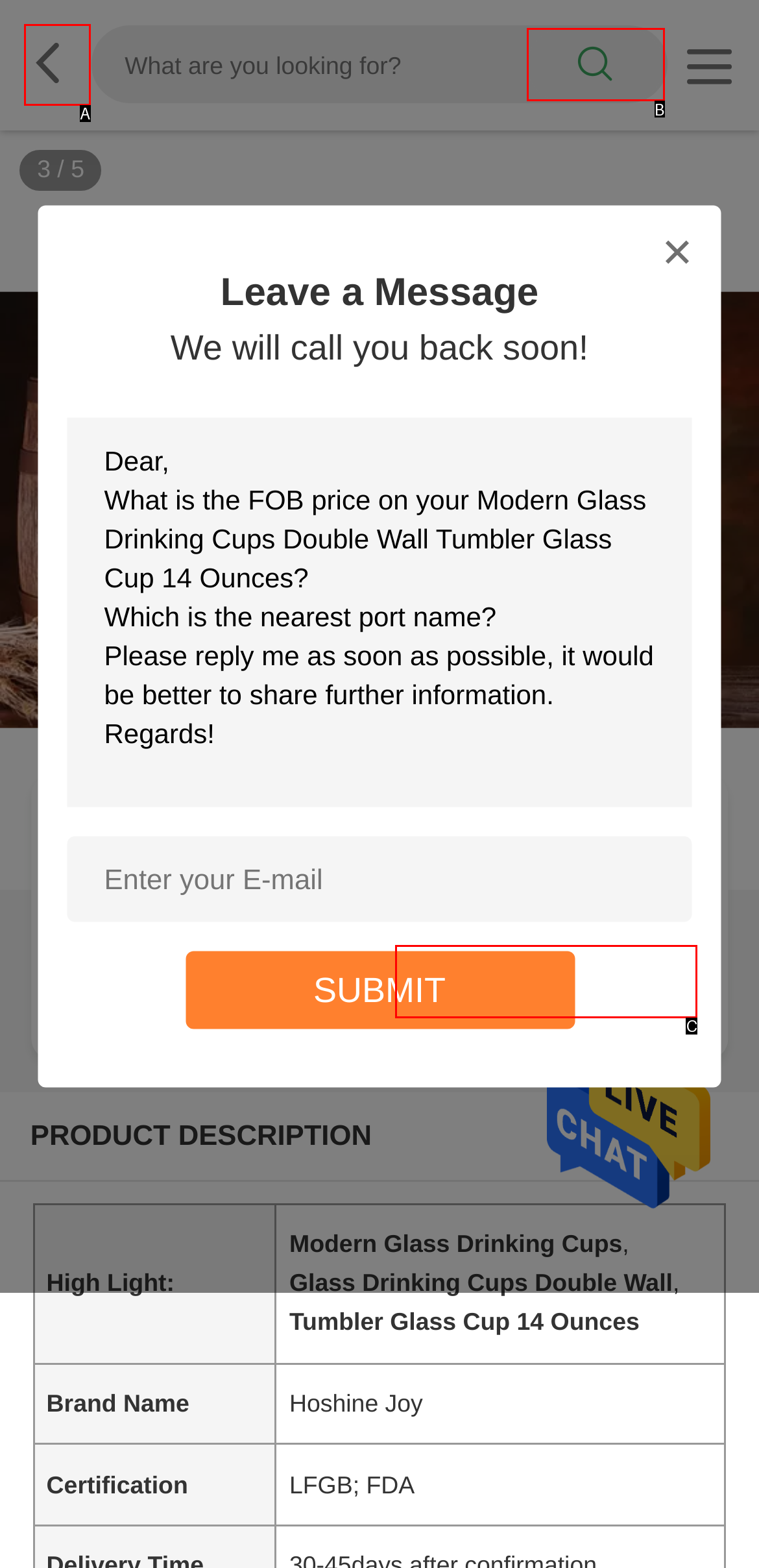Identify the option that corresponds to: search
Respond with the corresponding letter from the choices provided.

B